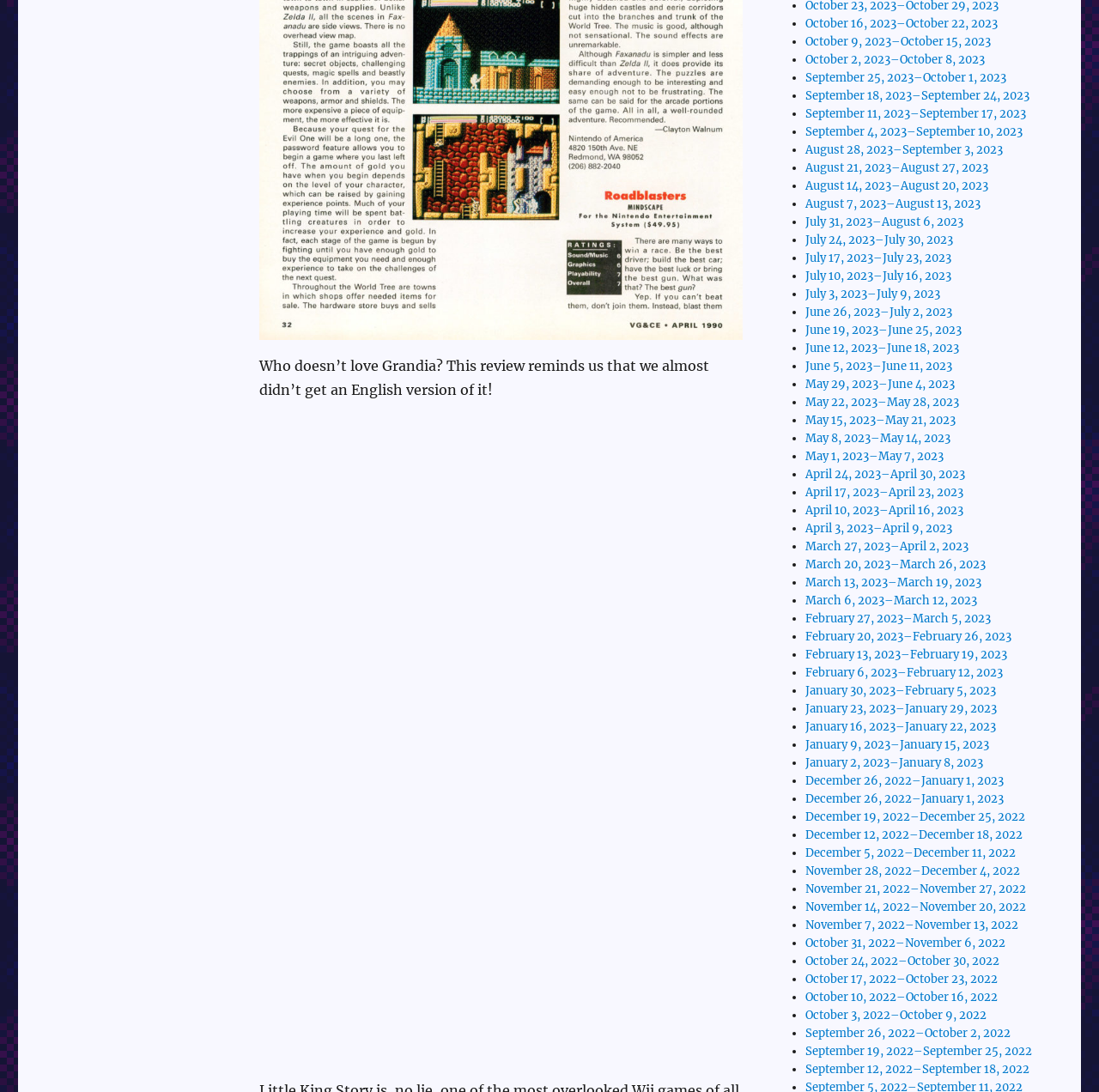Find the coordinates for the bounding box of the element with this description: "June 12, 2023–June 18, 2023".

[0.733, 0.312, 0.872, 0.325]